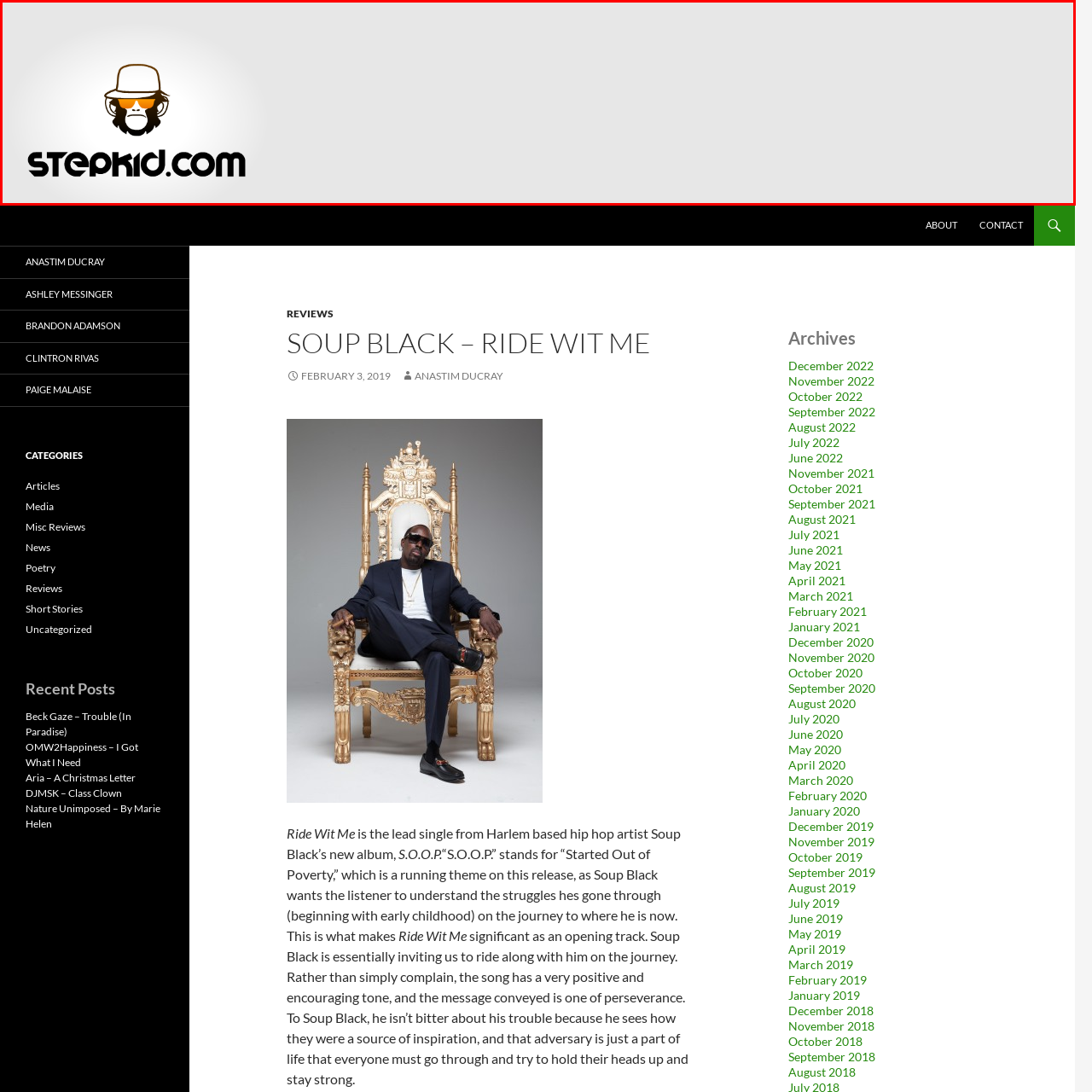What is the character wearing?
Examine the visual content inside the red box and reply with a single word or brief phrase that best answers the question.

Hat and sunglasses